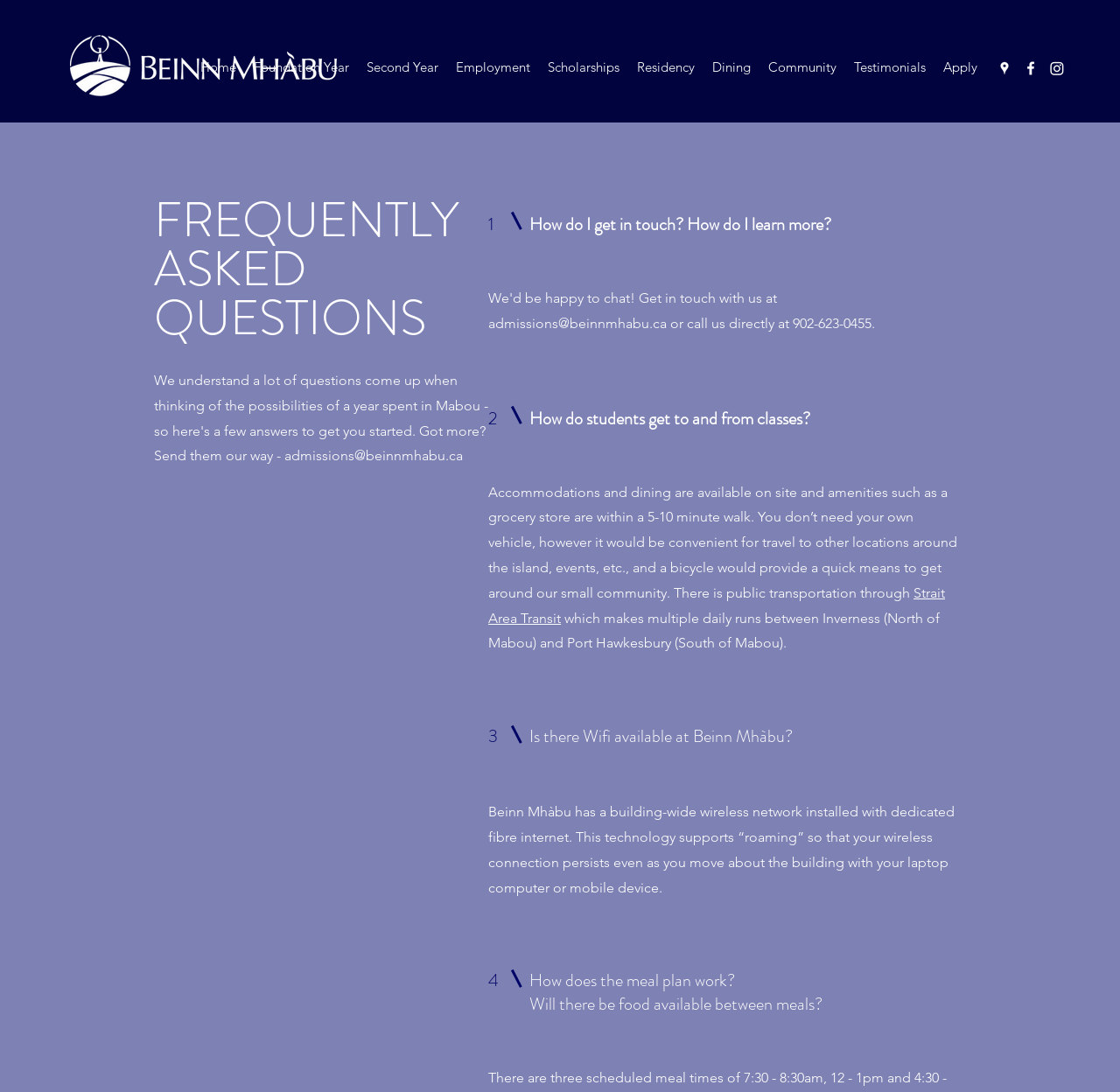Extract the bounding box of the UI element described as: "Strait Area Transit".

[0.436, 0.535, 0.844, 0.573]